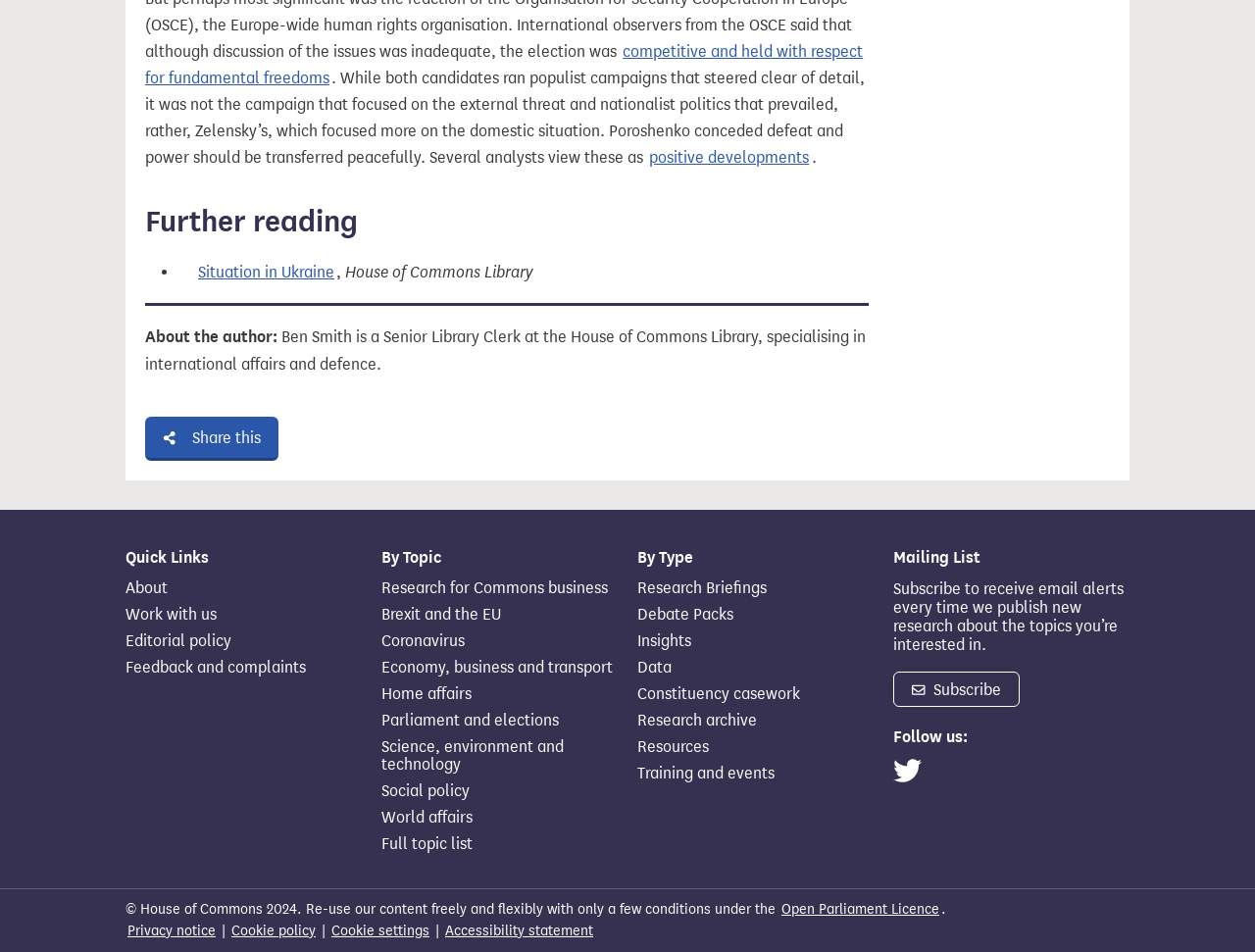What is the author of the article?
Please respond to the question with a detailed and informative answer.

The author of the article can be found in the section 'About the author:' which is located below the main content of the webpage. The text 'Ben Smith is a Senior Library Clerk at the House of Commons Library, specialising in international affairs and defence.' indicates that Ben Smith is the author of the article.